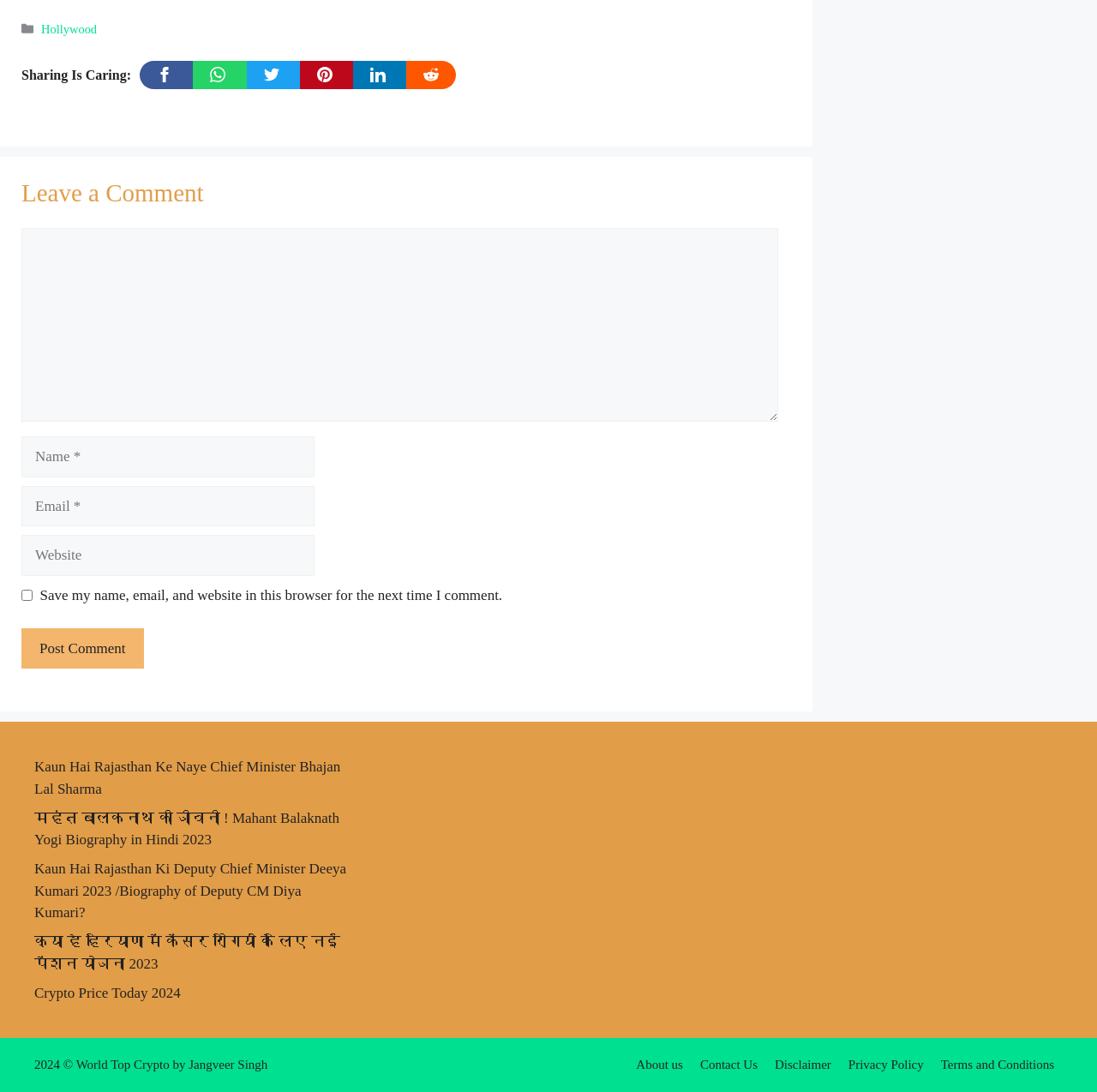What is the purpose of the 'Post Comment' button?
Based on the visual details in the image, please answer the question thoroughly.

The 'Post Comment' button is located below the 'Comment' textbox and other input fields. This suggests that the purpose of the button is to submit the user's comment after they have filled in the required information.